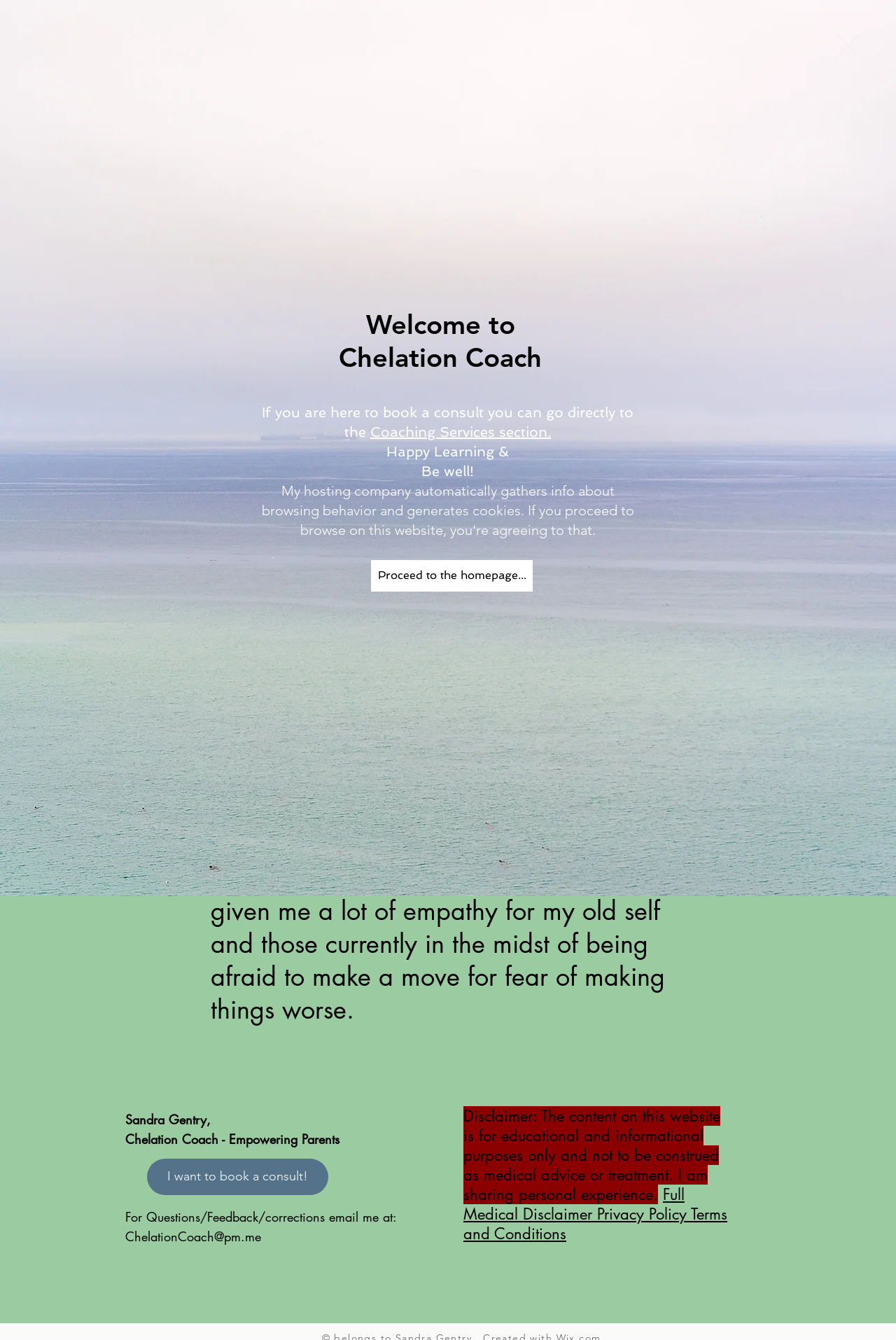Determine the bounding box coordinates of the clickable region to execute the instruction: "Read the Disclaimer". The coordinates should be four float numbers between 0 and 1, denoted as [left, top, right, bottom].

[0.517, 0.825, 0.82, 0.928]